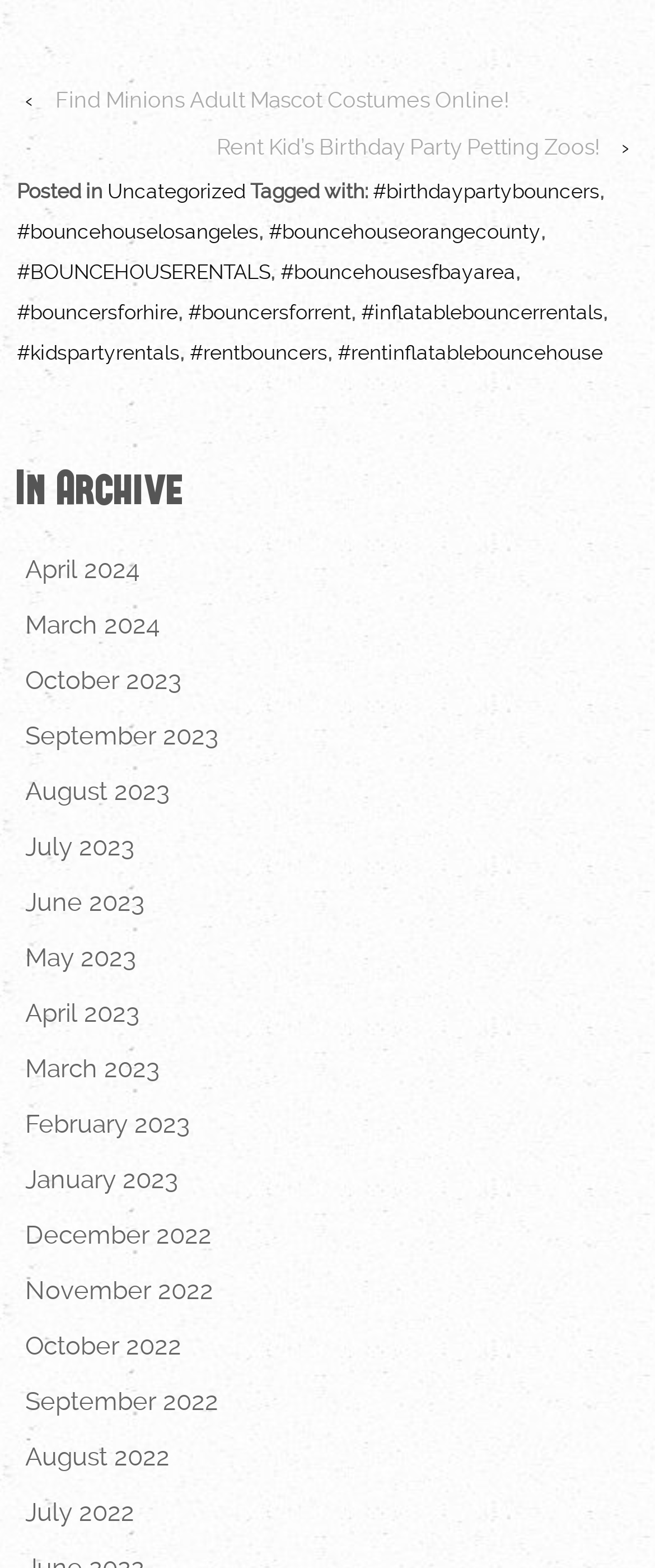Specify the bounding box coordinates of the area to click in order to execute this command: 'Click on 'April 2024' link'. The coordinates should consist of four float numbers ranging from 0 to 1, and should be formatted as [left, top, right, bottom].

[0.038, 0.346, 0.913, 0.381]